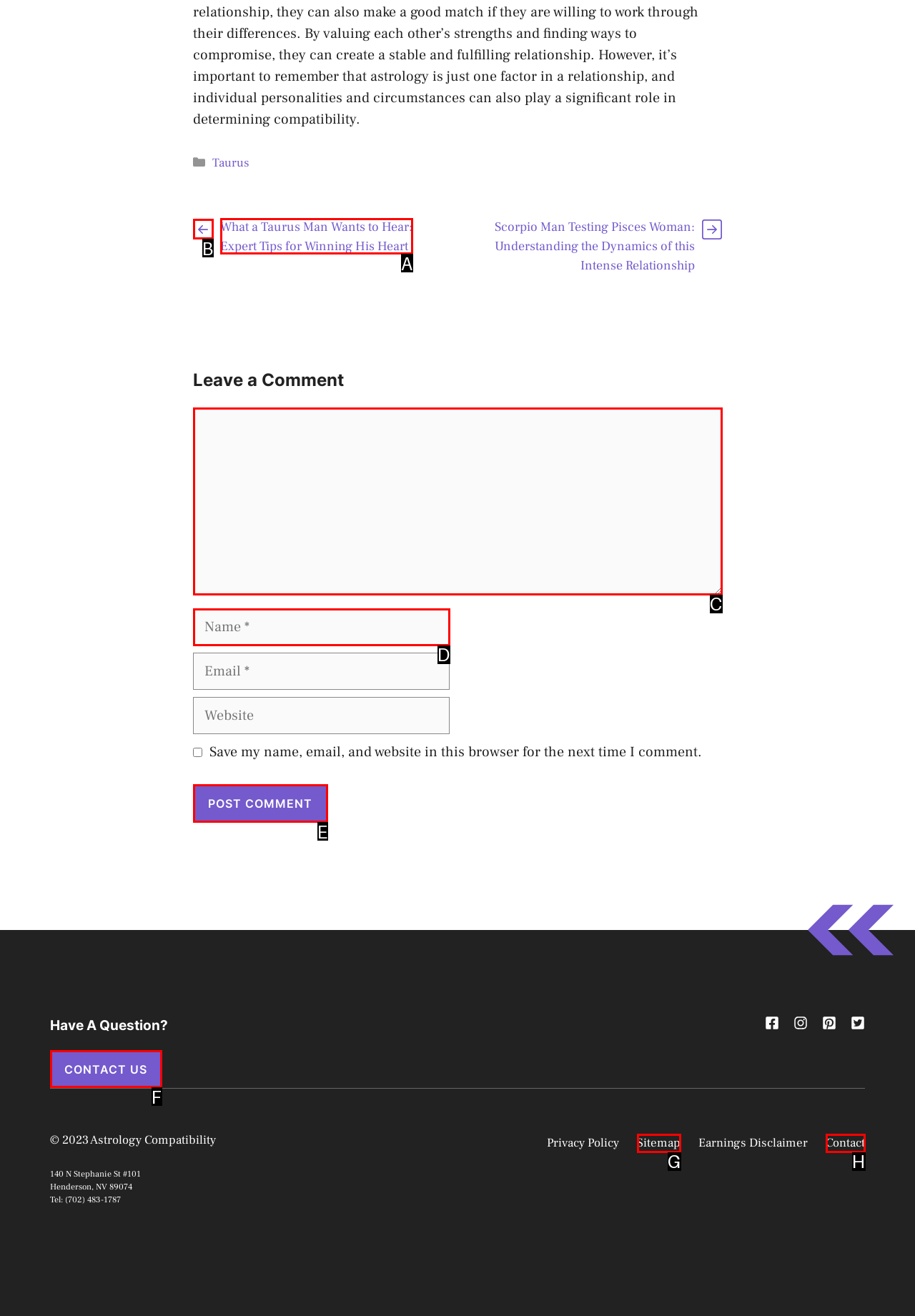Identify the correct UI element to click for this instruction: Click on the 'Post Comment' button
Respond with the appropriate option's letter from the provided choices directly.

E